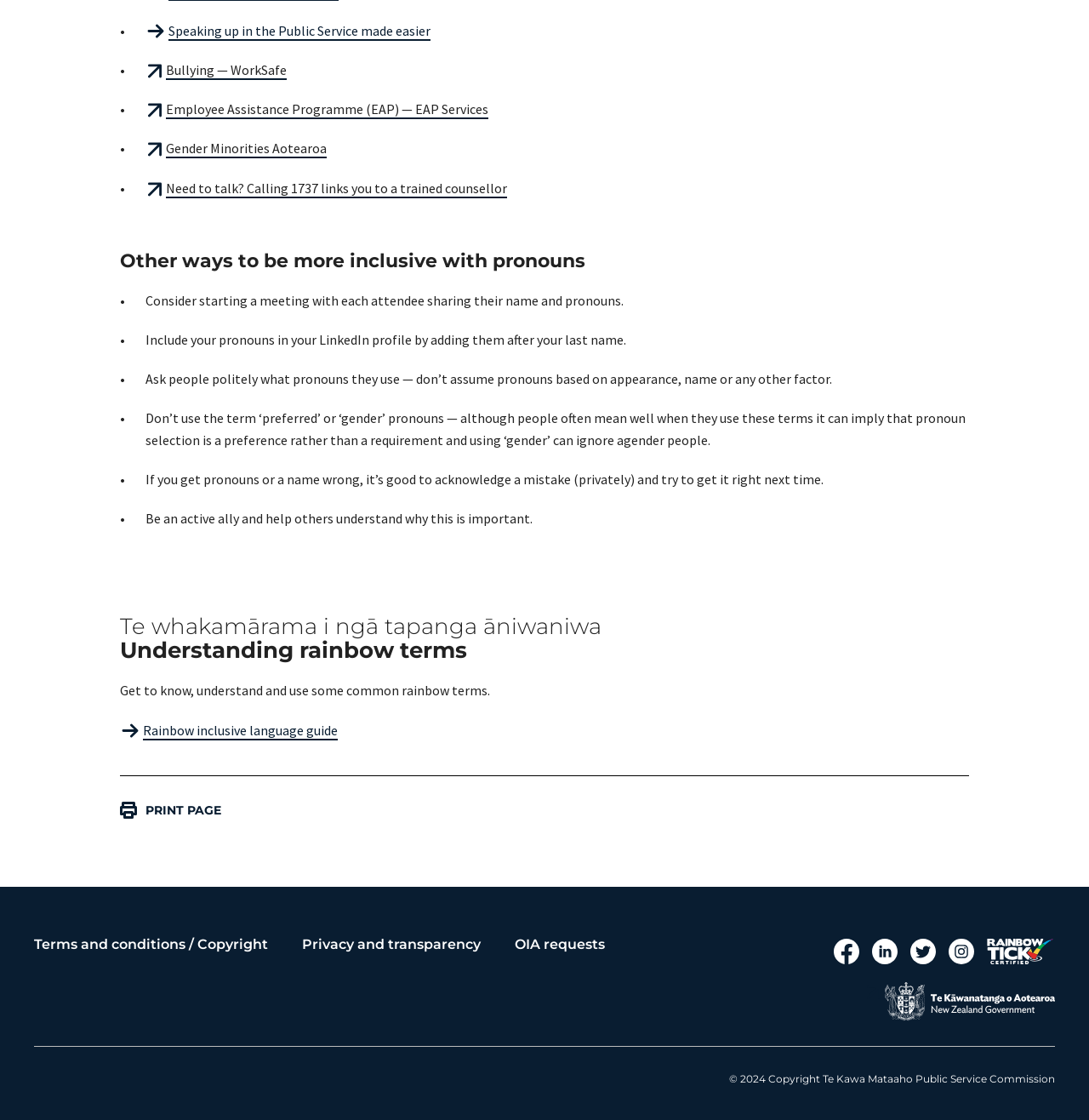Can you find the bounding box coordinates of the area I should click to execute the following instruction: "Click on the link to learn about speaking up in the public service"?

[0.134, 0.02, 0.399, 0.035]